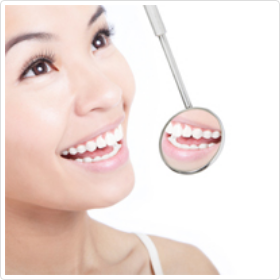Answer in one word or a short phrase: 
What is the purpose of the dental mirror in the image?

To symbolize the connection